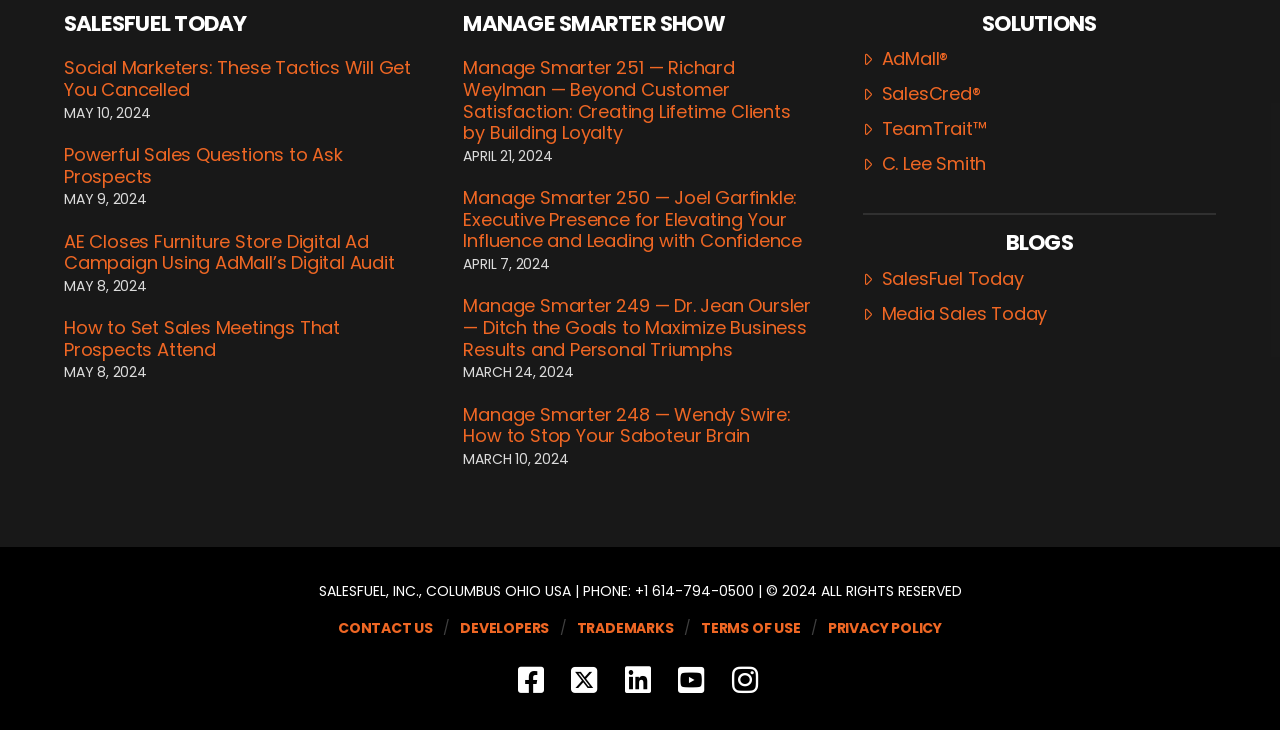Respond to the question below with a single word or phrase:
How many links are there in the 'MANAGE SMARTER SHOW' section?

5